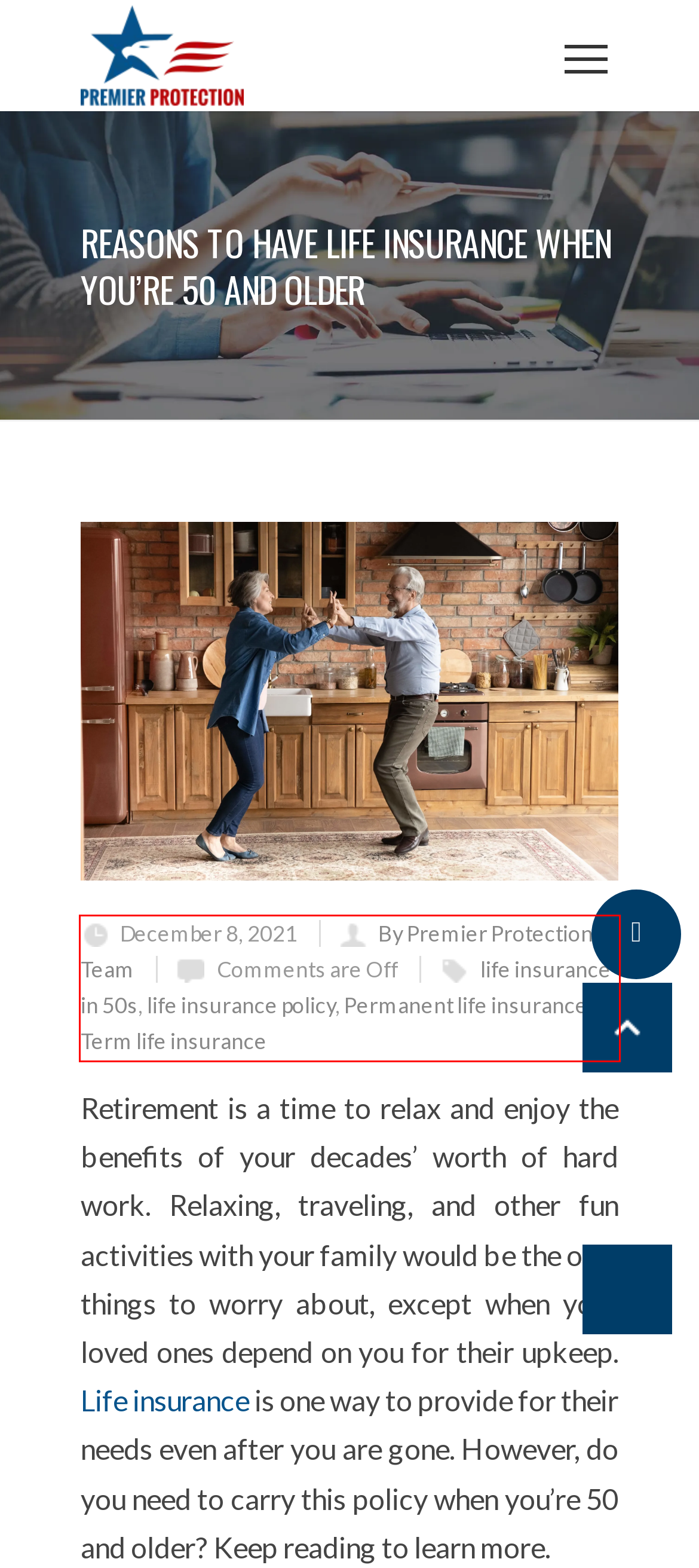In the given screenshot, locate the red bounding box and extract the text content from within it.

December 8, 2021 By Premier Protection Team Comments are Off life insurance in 50s, life insurance policy, Permanent life insurance, Term life insurance